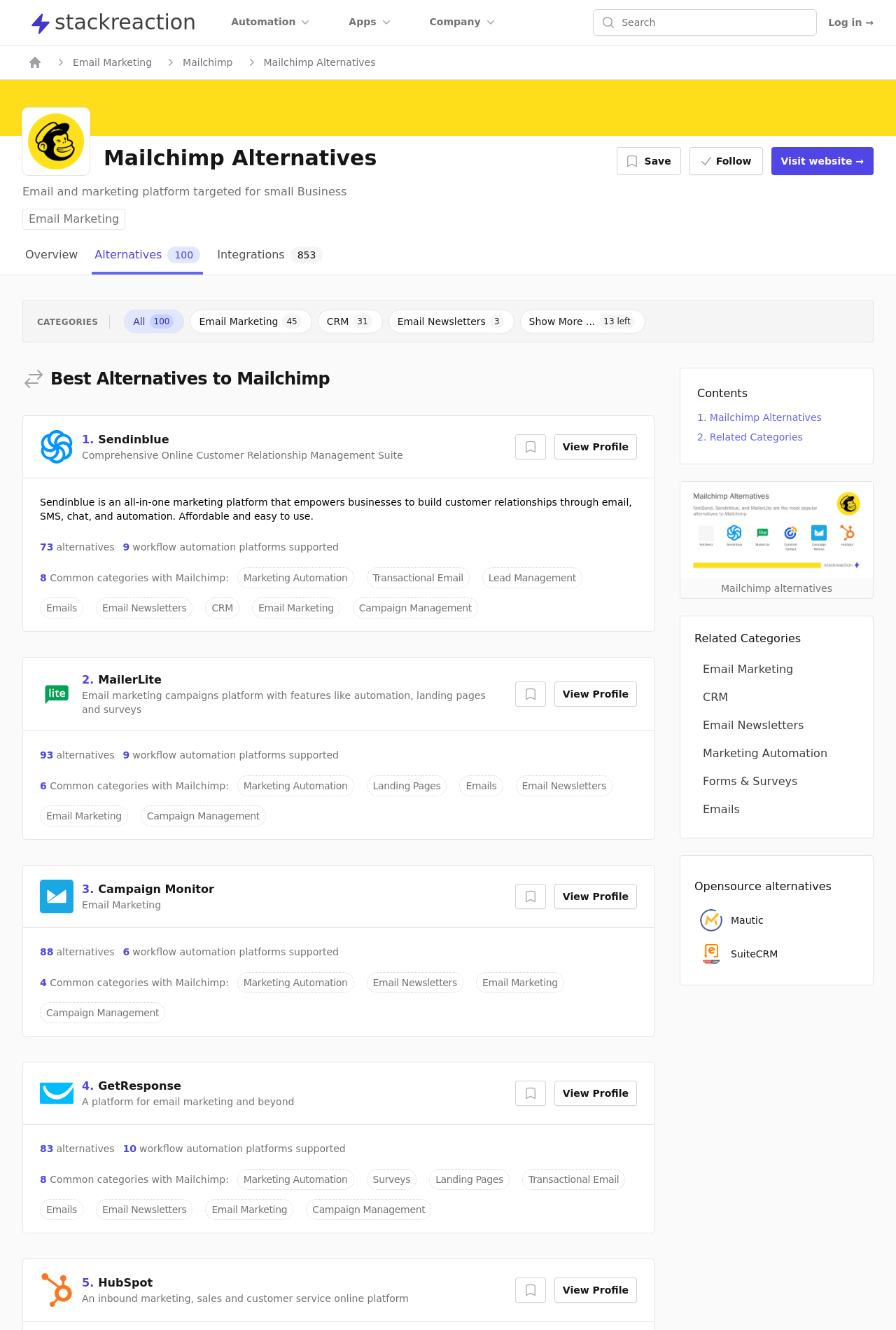What is the purpose of the 'Save' button?
Look at the image and respond with a one-word or short phrase answer.

To save a profile